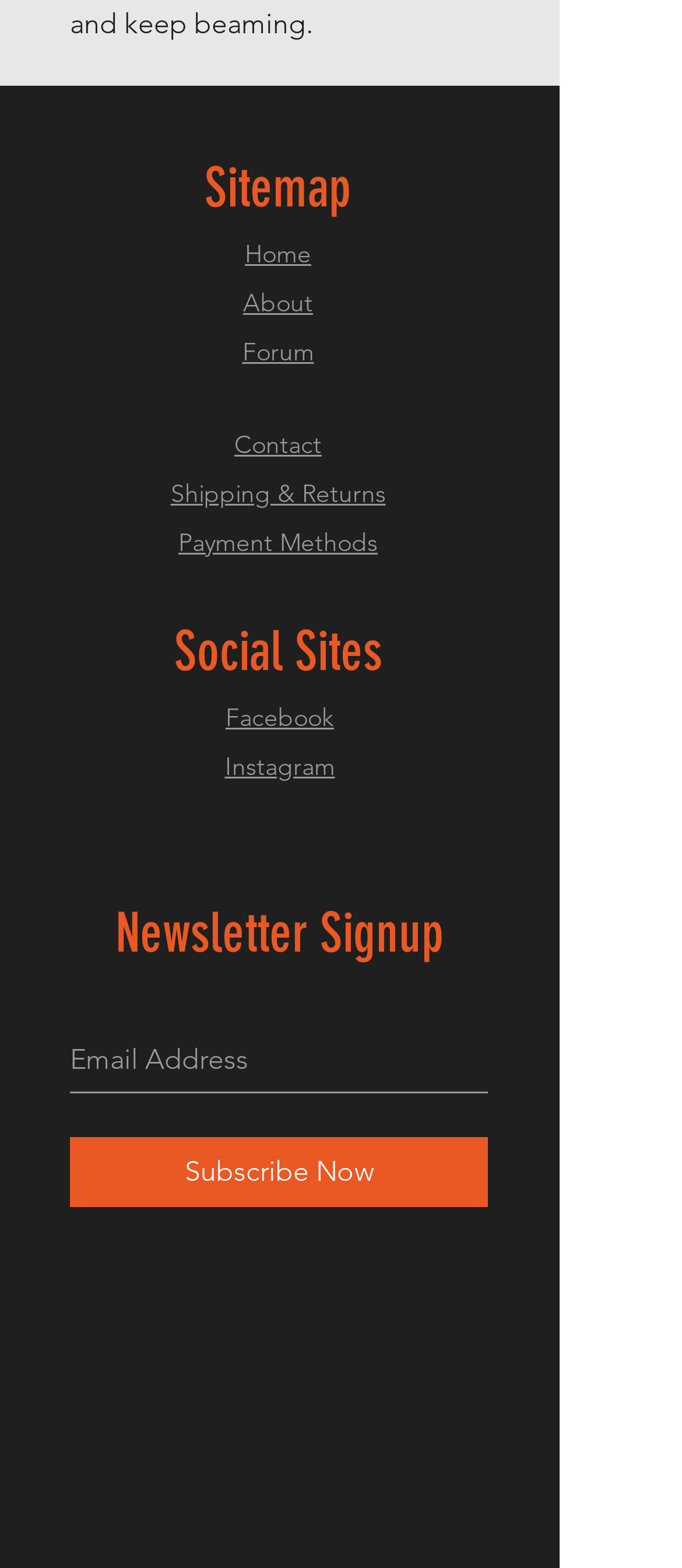Please mark the clickable region by giving the bounding box coordinates needed to complete this instruction: "check shipping and returns".

[0.25, 0.304, 0.565, 0.324]